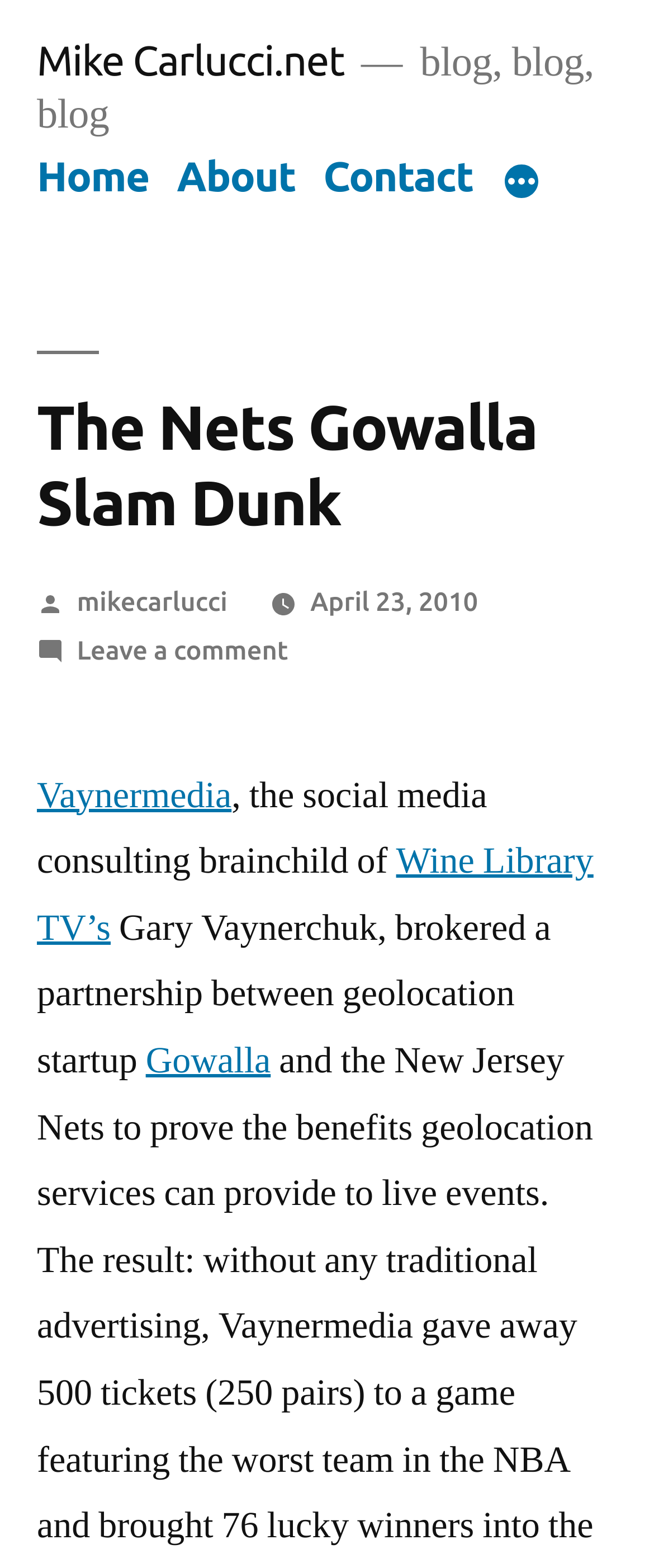Give a detailed overview of the webpage's appearance and contents.

The webpage is a blog post titled "The Nets Gowalla Slam Dunk" on Mike Carlucci's website. At the top left, there is a link to the website's homepage, "Mike Carlucci.net", and a static text "blog, blog, blog" next to it. Below these elements, there is a top menu navigation bar with four links: "Home", "About", "Contact", and a "More" button that has a dropdown menu.

The main content of the blog post starts with a header that spans the entire width of the page, containing the title "The Nets Gowalla Slam Dunk". Below the title, there is a section with the author's name, "mikecarlucci", and the date "April 23, 2010". 

The blog post itself is divided into several paragraphs. The first paragraph mentions Vaynermedia, a social media consulting company, and its partnership with Wine Library TV's Gary Vaynerchuk. The second paragraph discusses how this partnership led to a collaboration between Gowalla, a geolocation startup, and the New Jersey Nets to demonstrate the benefits of geolocation services at live events. There is a small gap between the two paragraphs, indicated by a static text "\xa0".